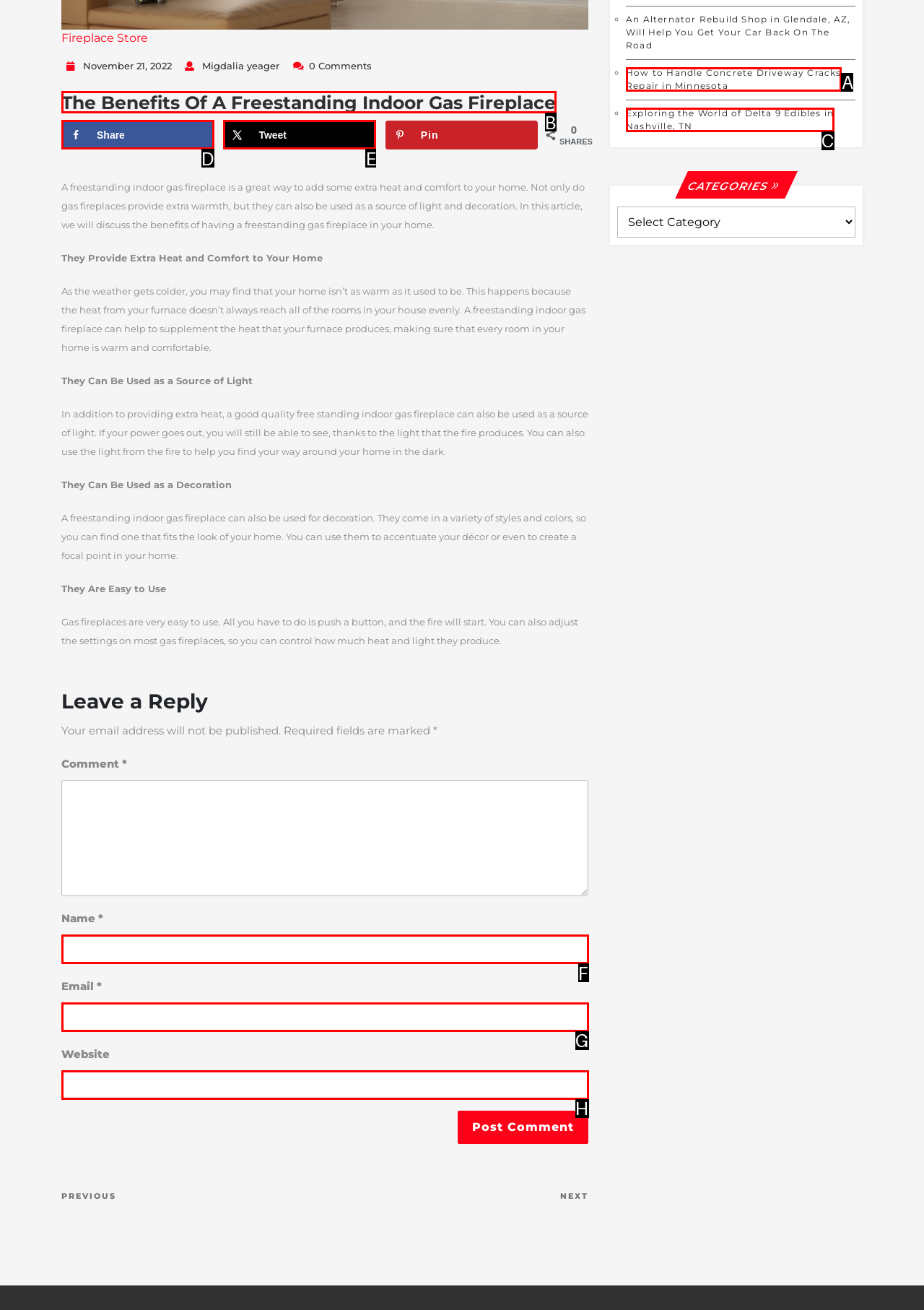Select the HTML element that best fits the description: Tweet
Respond with the letter of the correct option from the choices given.

E